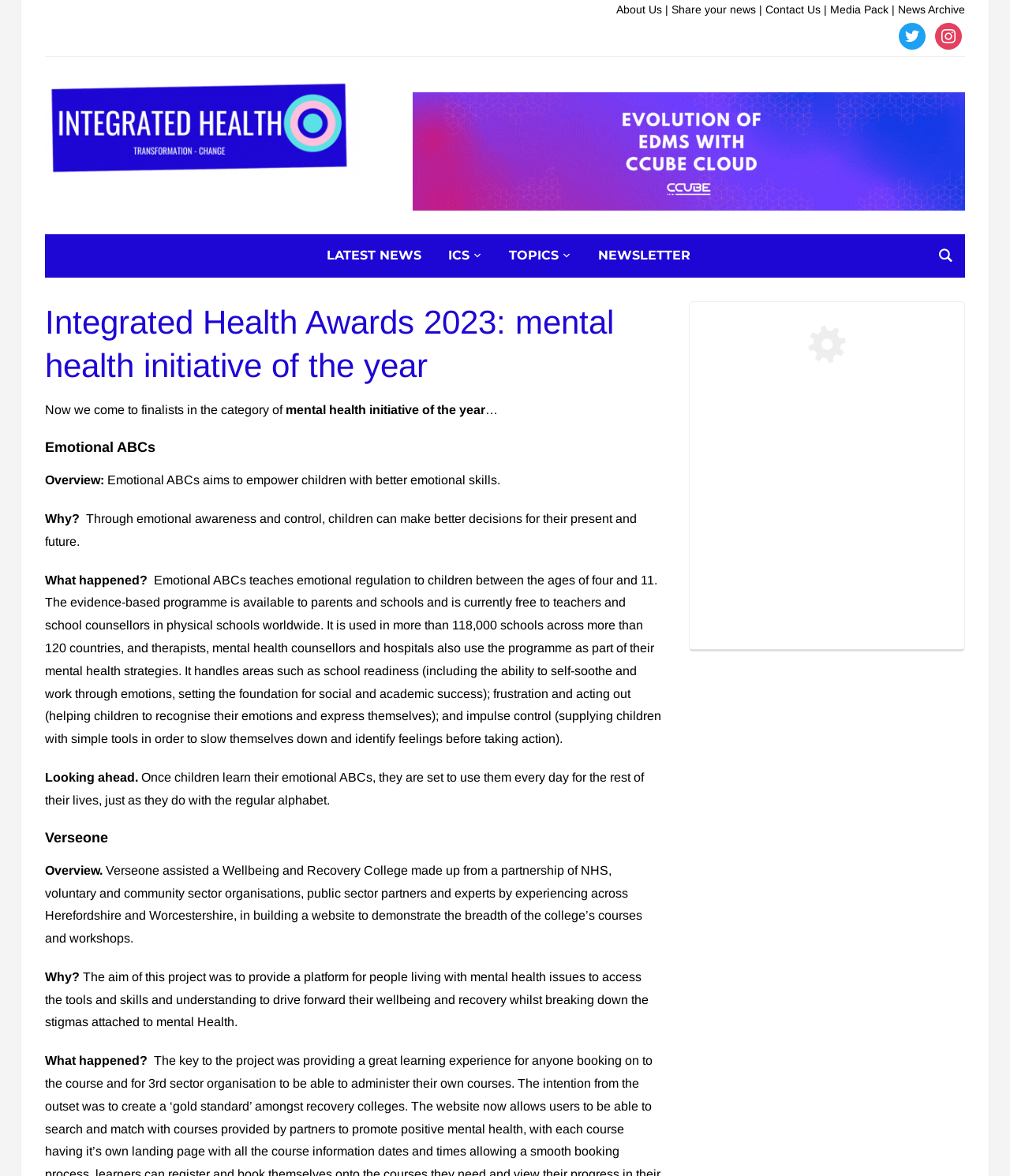Please give a succinct answer to the question in one word or phrase:
Where is the search button located?

Top right